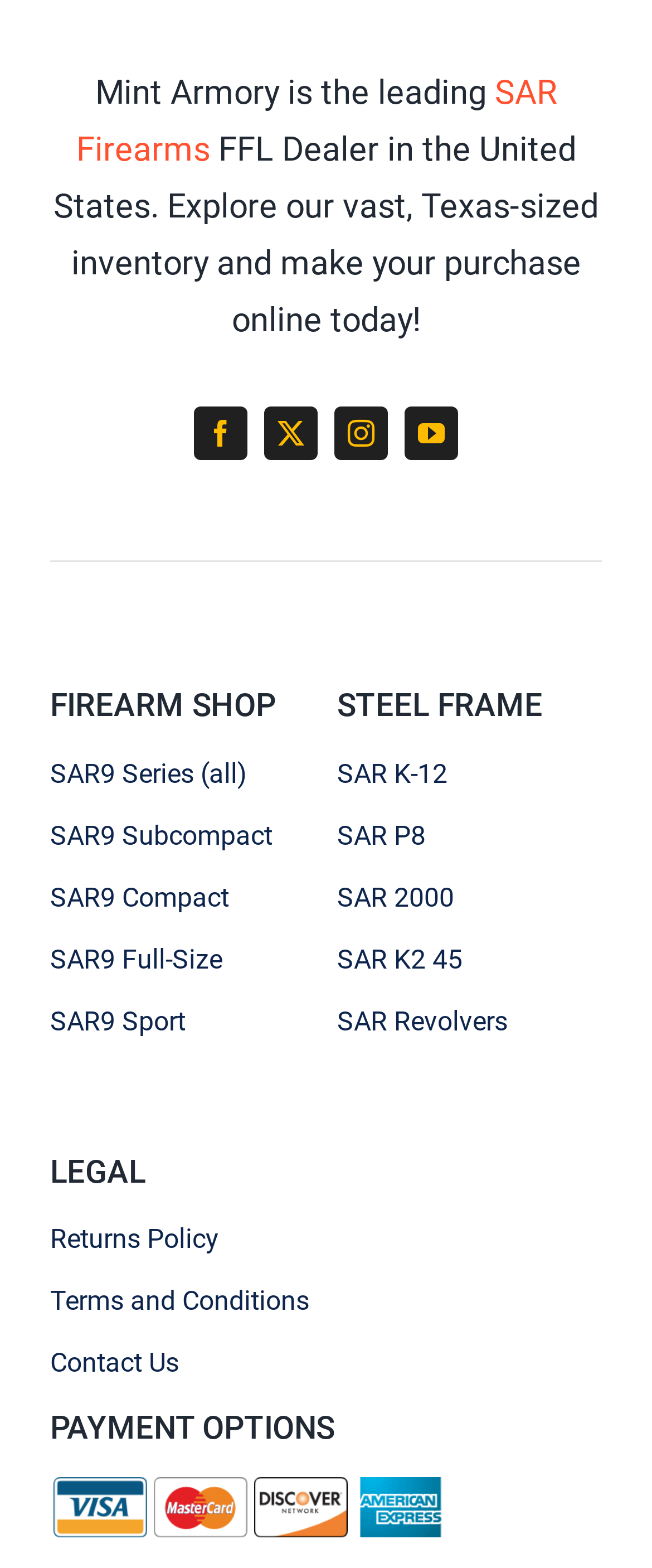Use a single word or phrase to respond to the question:
How many social media links are available?

4